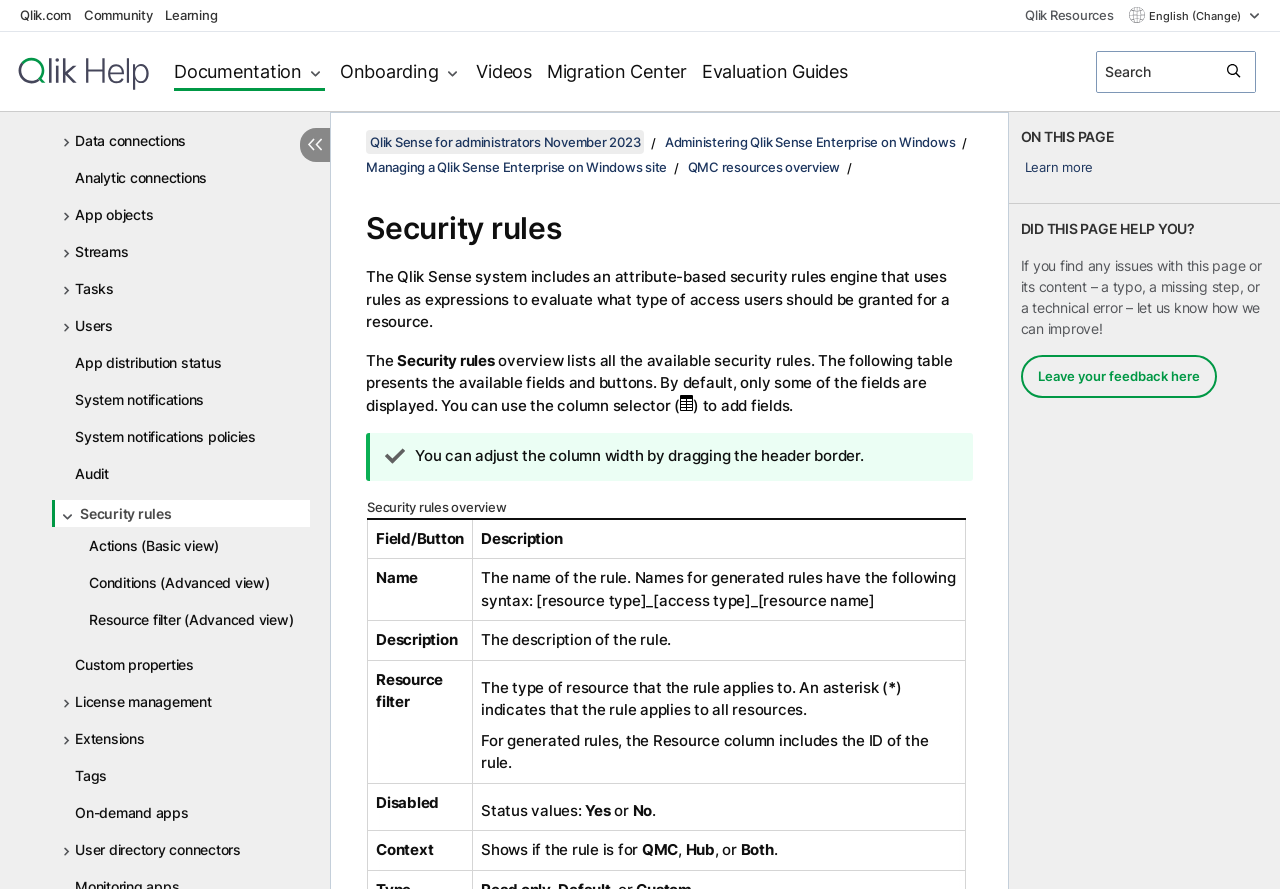Provide an in-depth description of the elements and layout of the webpage.

This webpage is about security rules in Qlik Sense for administrators. At the top, there are several links to Qlik.com, Community, Learning, and Qlik Resources. On the right side, there is a language menu and a search box. Below the top links, there are several main links, including Qlik Help home, Documentation, Onboarding, Videos, Migration Center, and Evaluation Guides.

On the left side, there is a table of contents with multiple tree items, including Apps, Content libraries, Data connections, Analytic connections, App objects, Streams, Tasks, Users, App distribution status, System notifications, System notifications policies, Audit, Security rules, Custom properties, License management, Extensions, Tags, On-demand apps, and User directory connectors. The Security rules item is currently selected and expanded.

In the main content area, there are several sections. The first section is "ON THIS PAGE" with a link to "Learn more". The second section is "DID THIS PAGE HELP YOU?" with a text asking for feedback and a button to leave feedback. Below that, there is a breadcrumb navigation menu showing the current page's location in the website hierarchy.

The main content of the page is about Security rules, with a heading and several paragraphs of text explaining what security rules are and how they work in Qlik Sense. There is also a table presenting the available fields and buttons in the security rules overview.